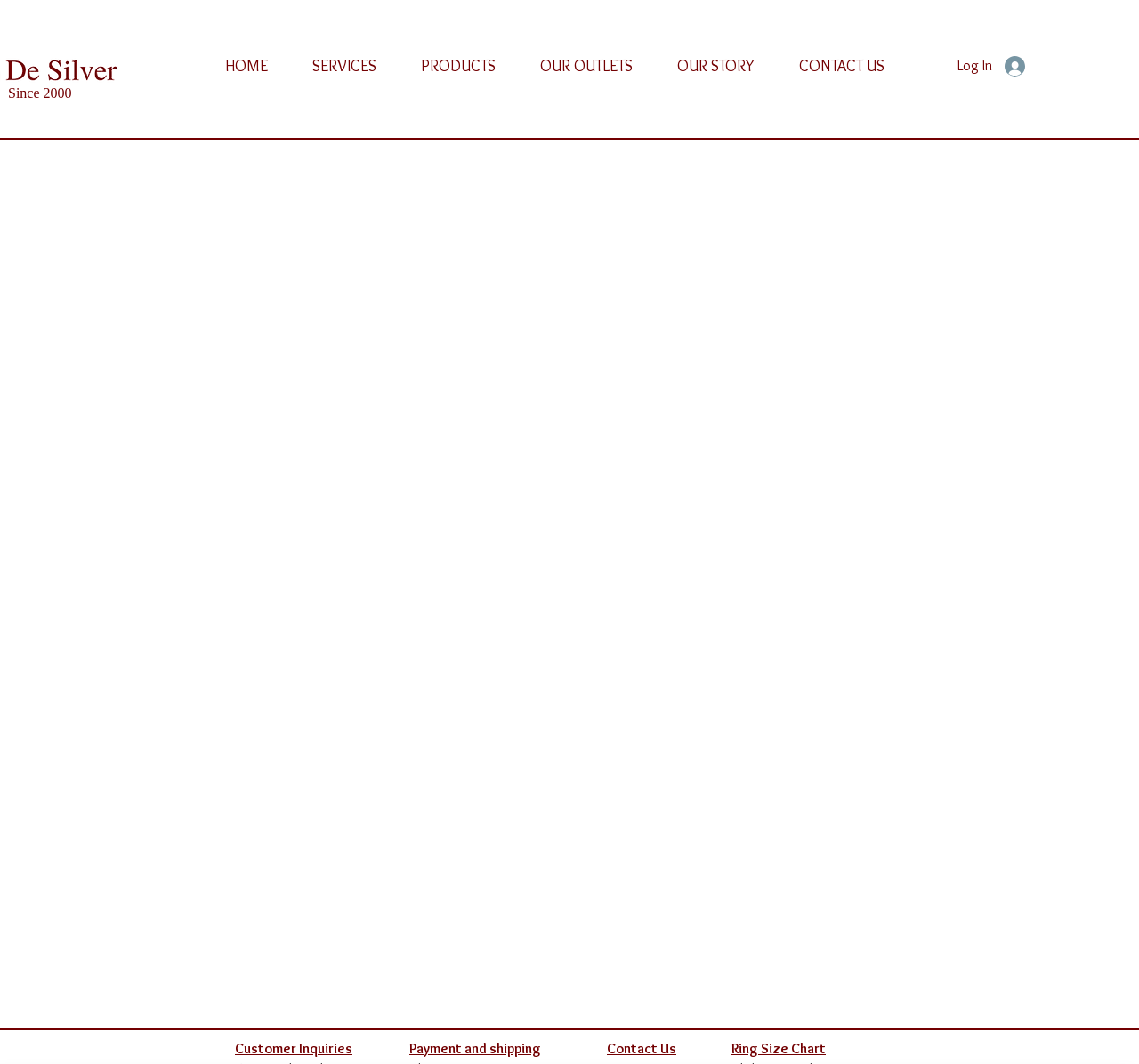What is the topmost navigation link?
Using the image, provide a concise answer in one word or a short phrase.

HOME